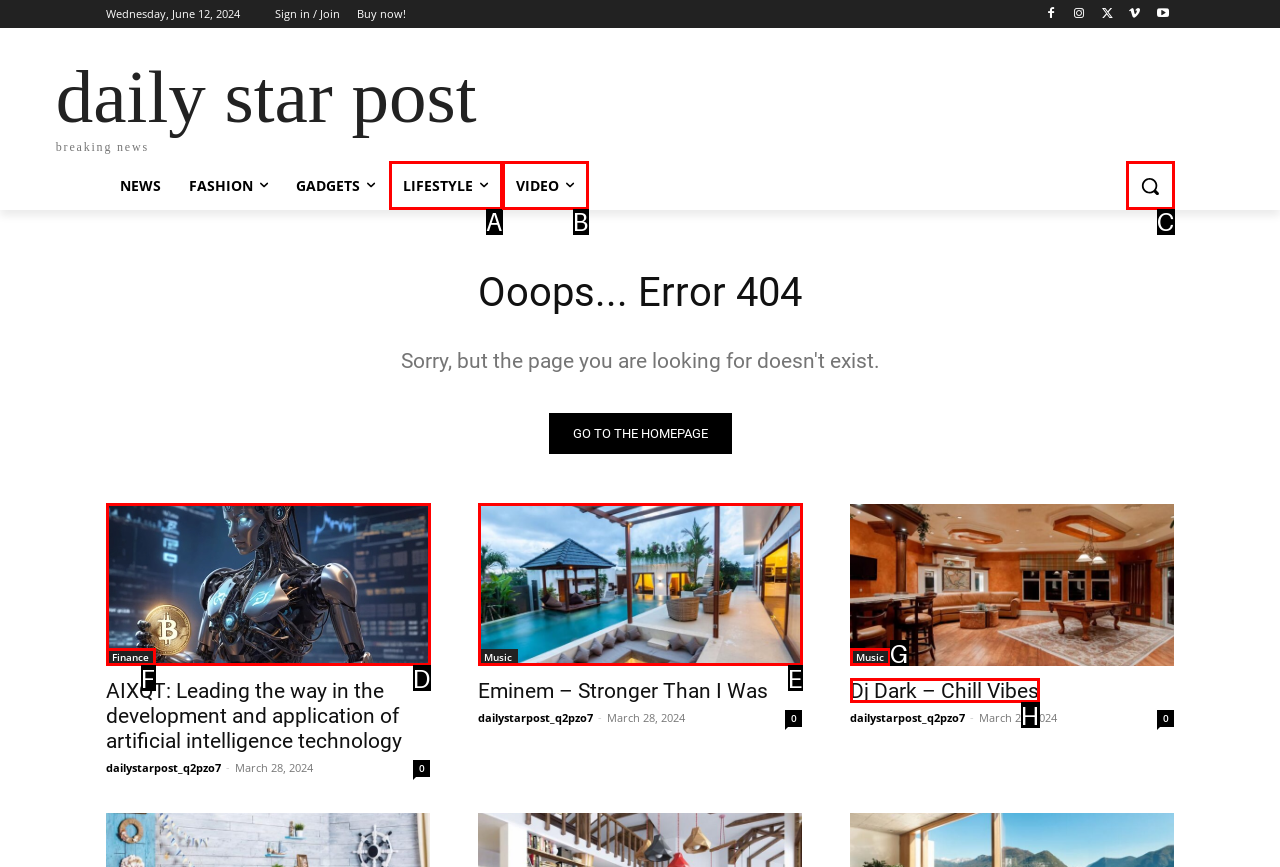Identify the HTML element that best fits the description: Dj Dark – Chill Vibes. Respond with the letter of the corresponding element.

H